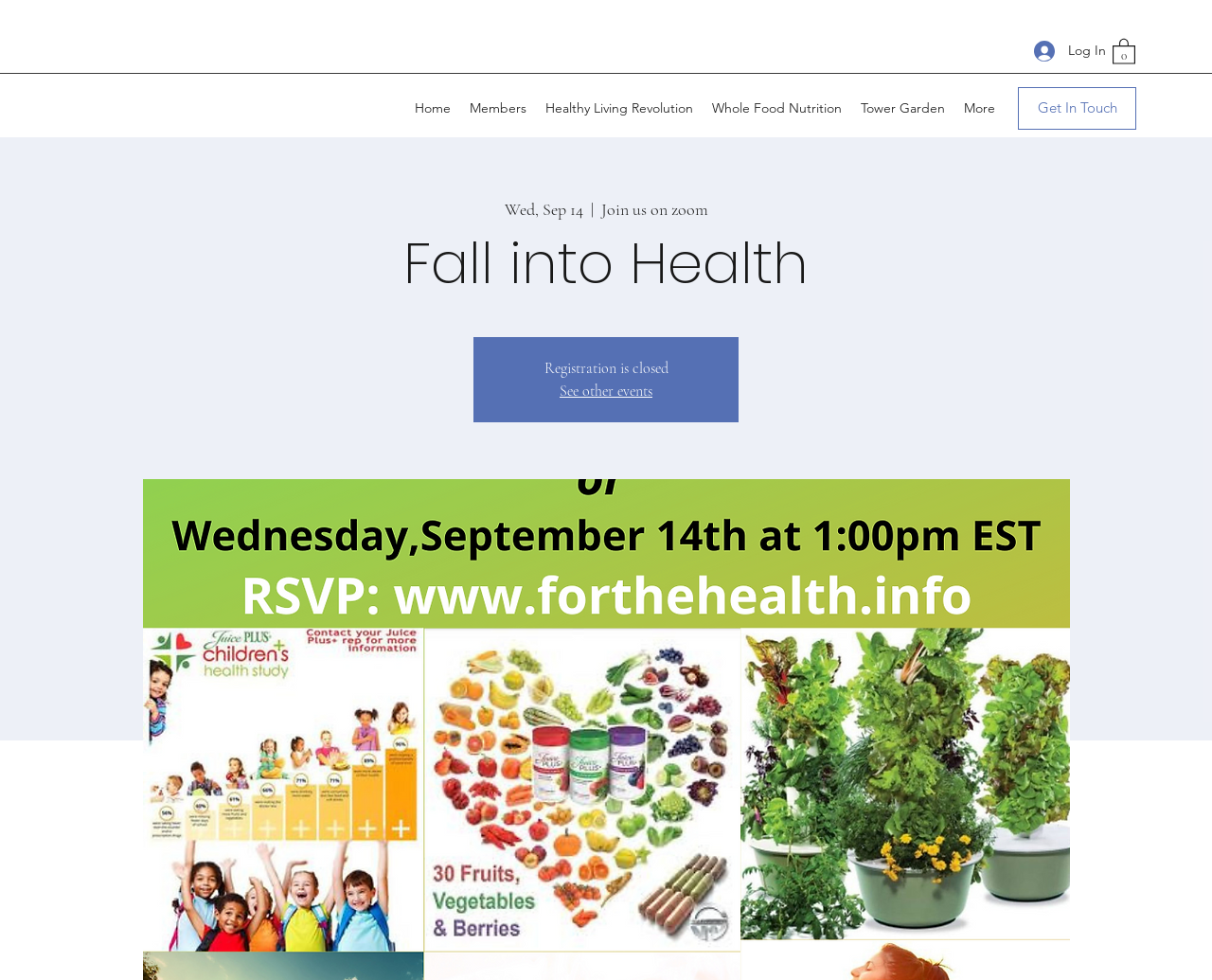Determine the webpage's heading and output its text content.

Fall into Health